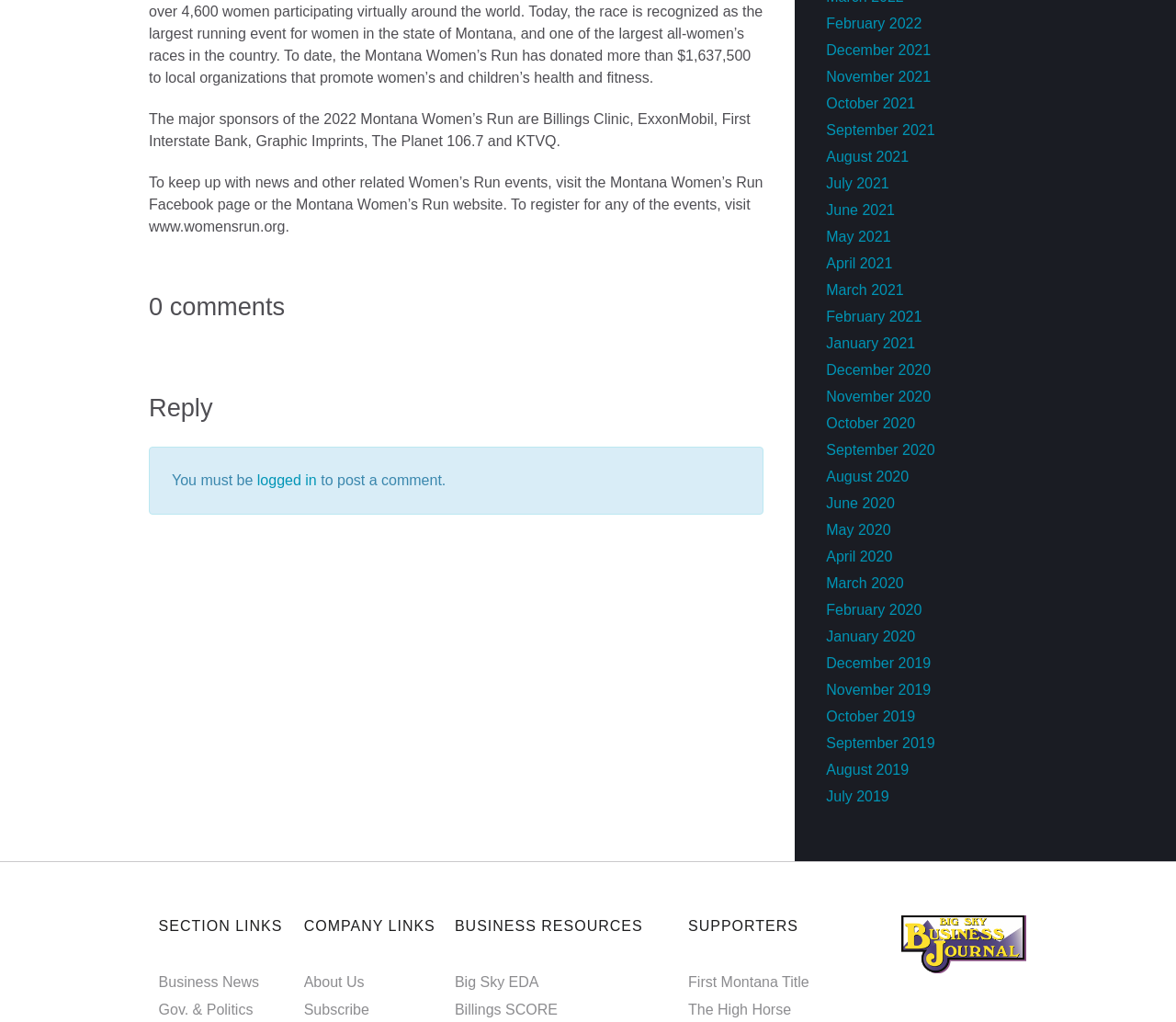Given the element description Big Sky EDA, predict the bounding box coordinates for the UI element in the webpage screenshot. The format should be (top-left x, top-left y, bottom-right x, bottom-right y), and the values should be between 0 and 1.

[0.387, 0.953, 0.458, 0.969]